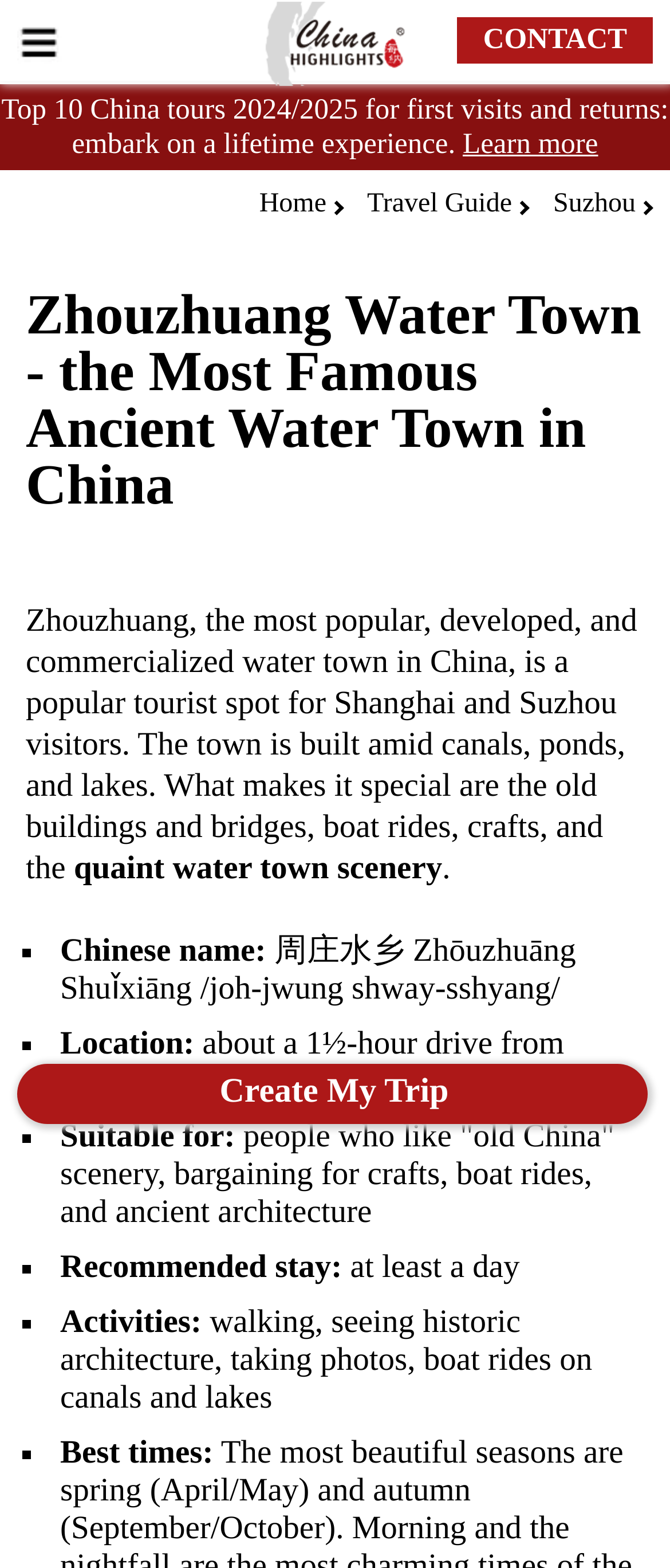Please locate the bounding box coordinates of the element that needs to be clicked to achieve the following instruction: "Click Join". The coordinates should be four float numbers between 0 and 1, i.e., [left, top, right, bottom].

None